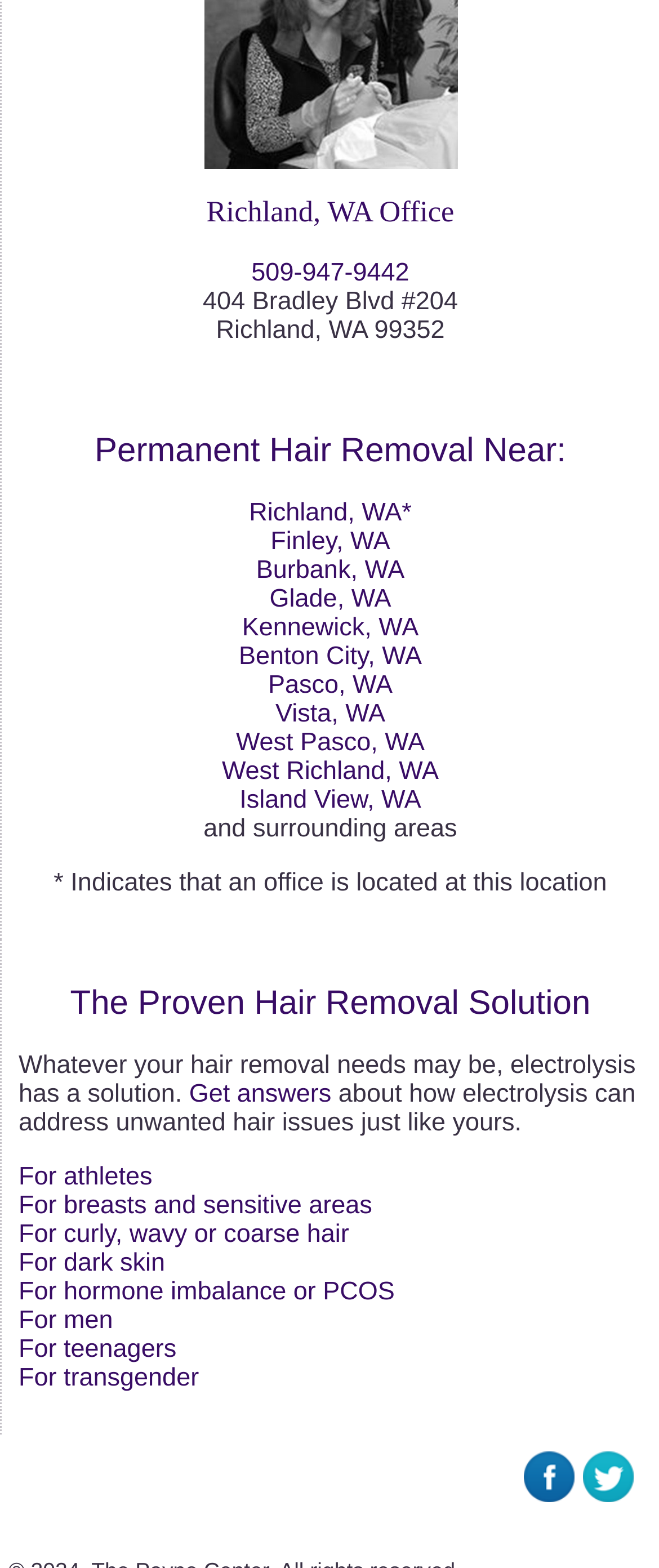Please pinpoint the bounding box coordinates for the region I should click to adhere to this instruction: "Get answers about electrolysis".

[0.287, 0.689, 0.503, 0.707]